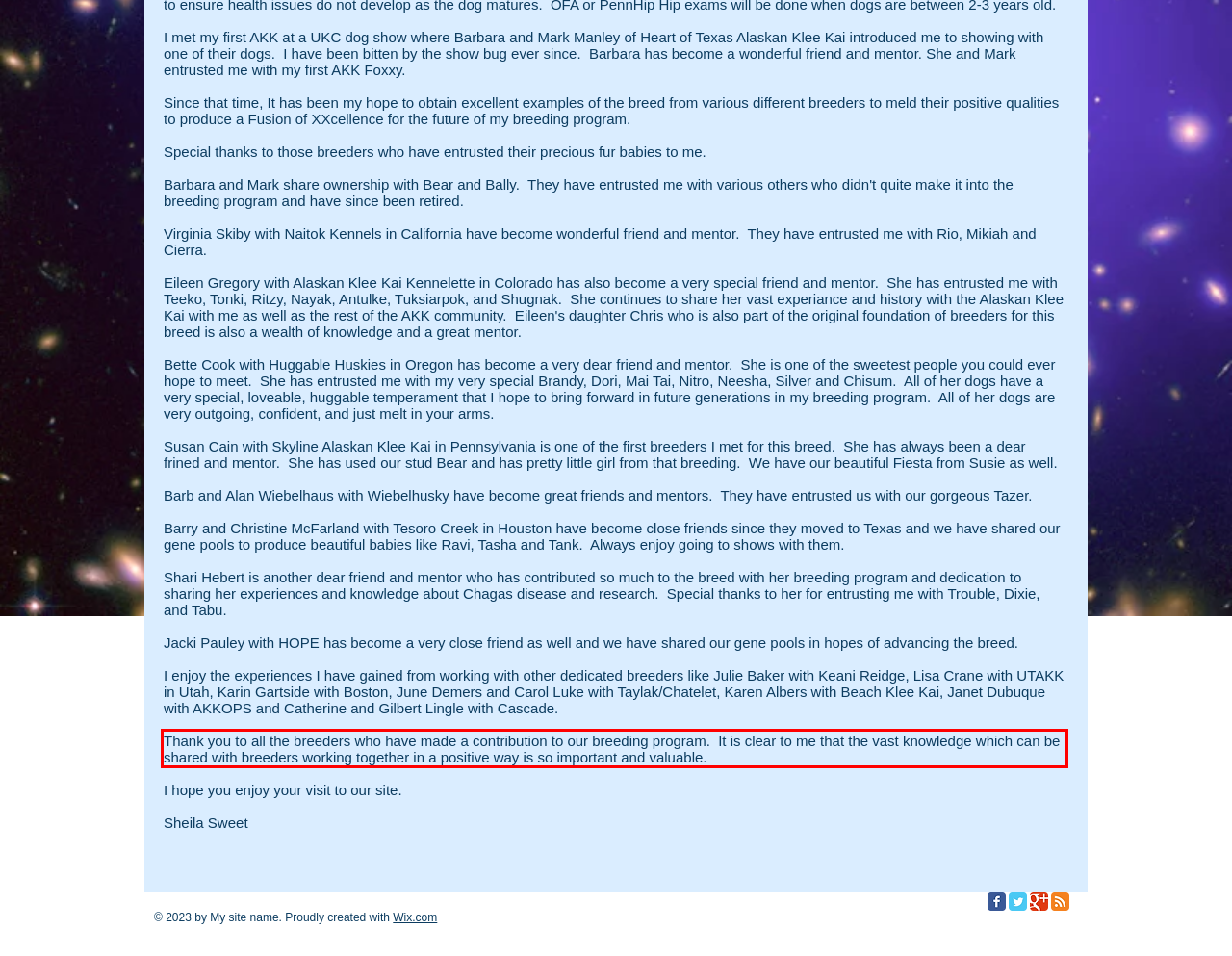Identify the text inside the red bounding box on the provided webpage screenshot by performing OCR.

Thank you to all the breeders who have made a contribution to our breeding program. It is clear to me that the vast knowledge which can be shared with breeders working together in a positive way is so important and valuable.